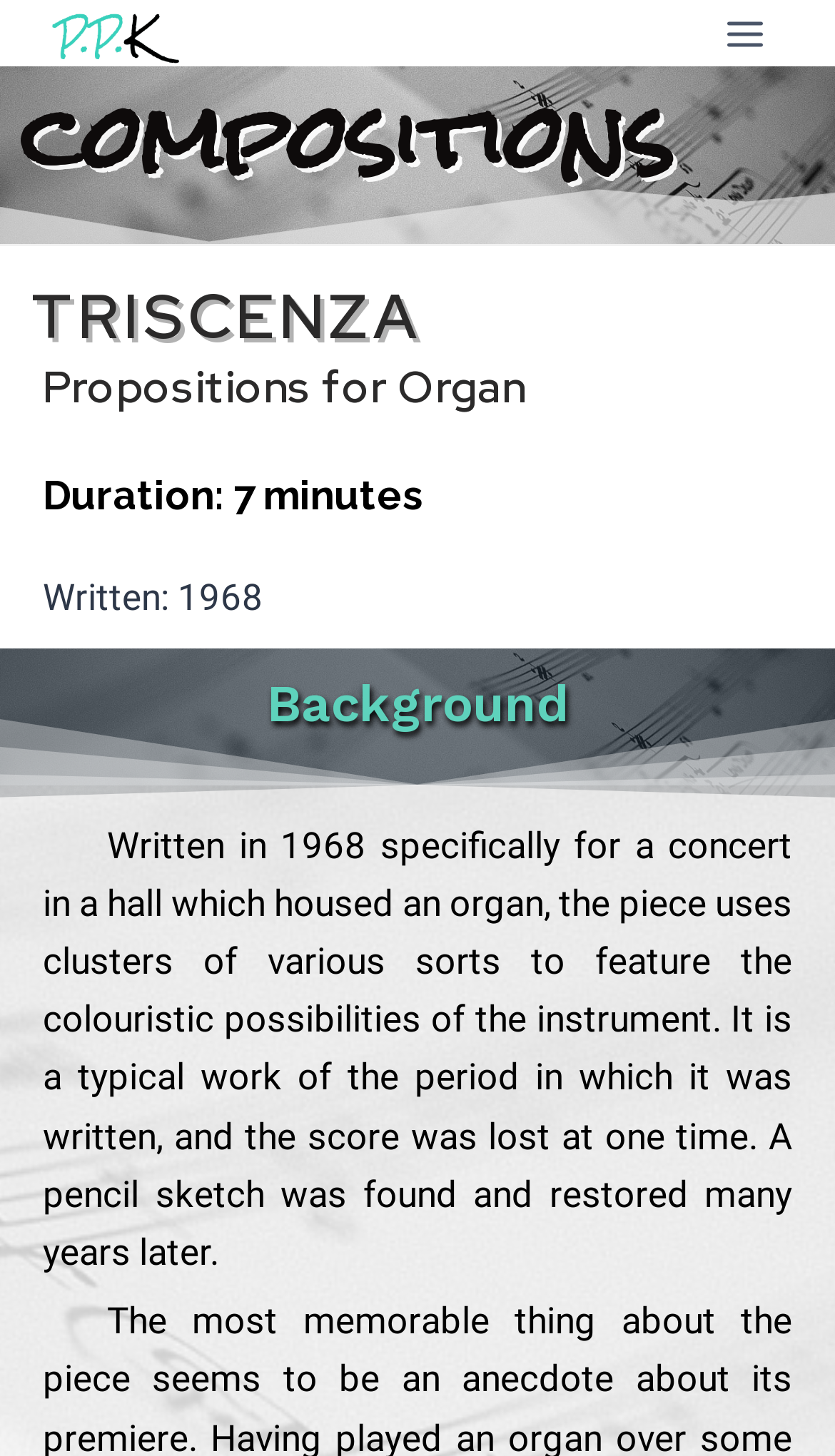What is the instrument featured in the composition?
Based on the content of the image, thoroughly explain and answer the question.

I inferred the answer by reading the text 'Written in 1968 specifically for a concert in a hall which housed an organ...' which suggests that the composition is written for an organ.